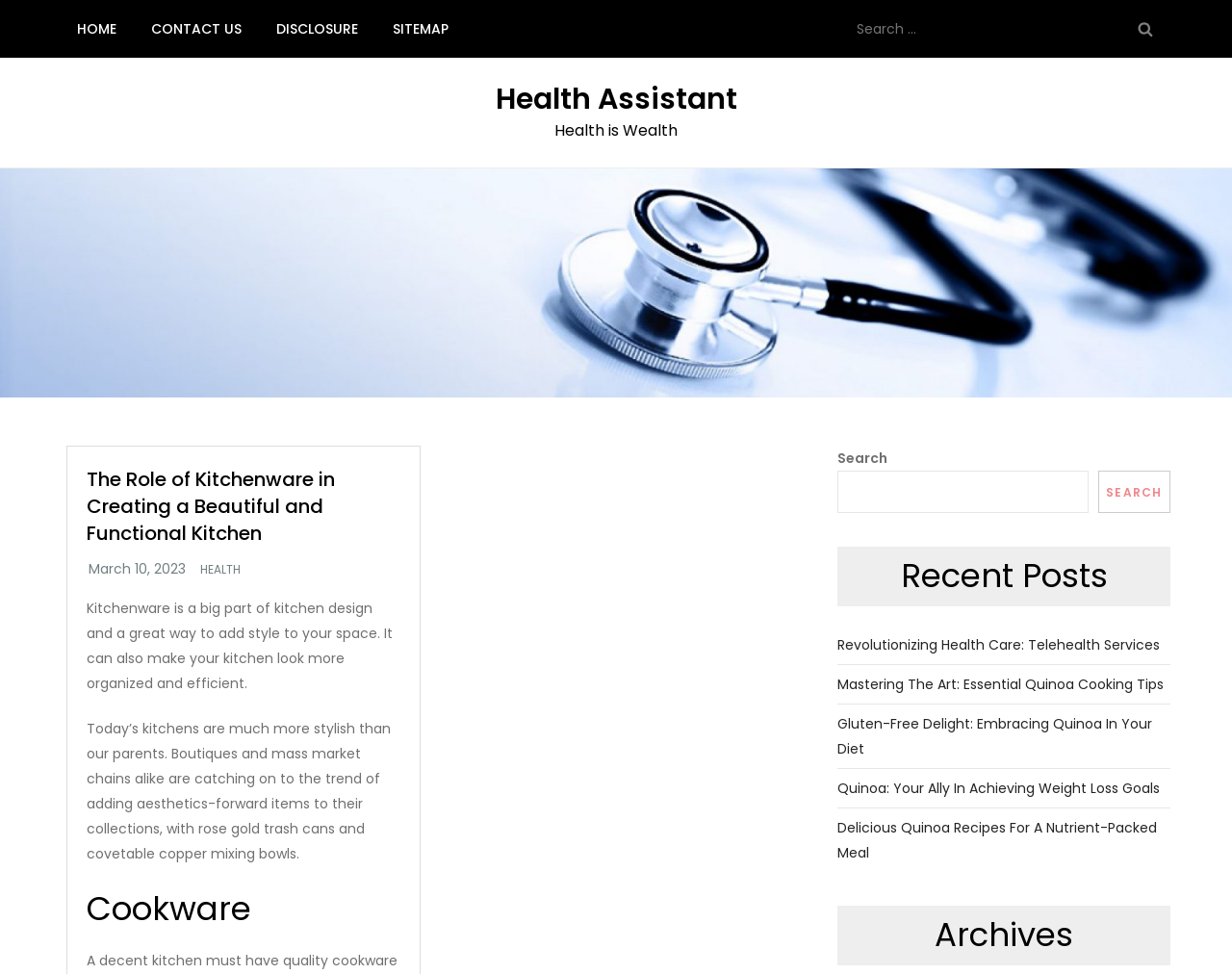Determine the bounding box coordinates for the area that needs to be clicked to fulfill this task: "Search for something". The coordinates must be given as four float numbers between 0 and 1, i.e., [left, top, right, bottom].

[0.688, 0.0, 0.95, 0.059]